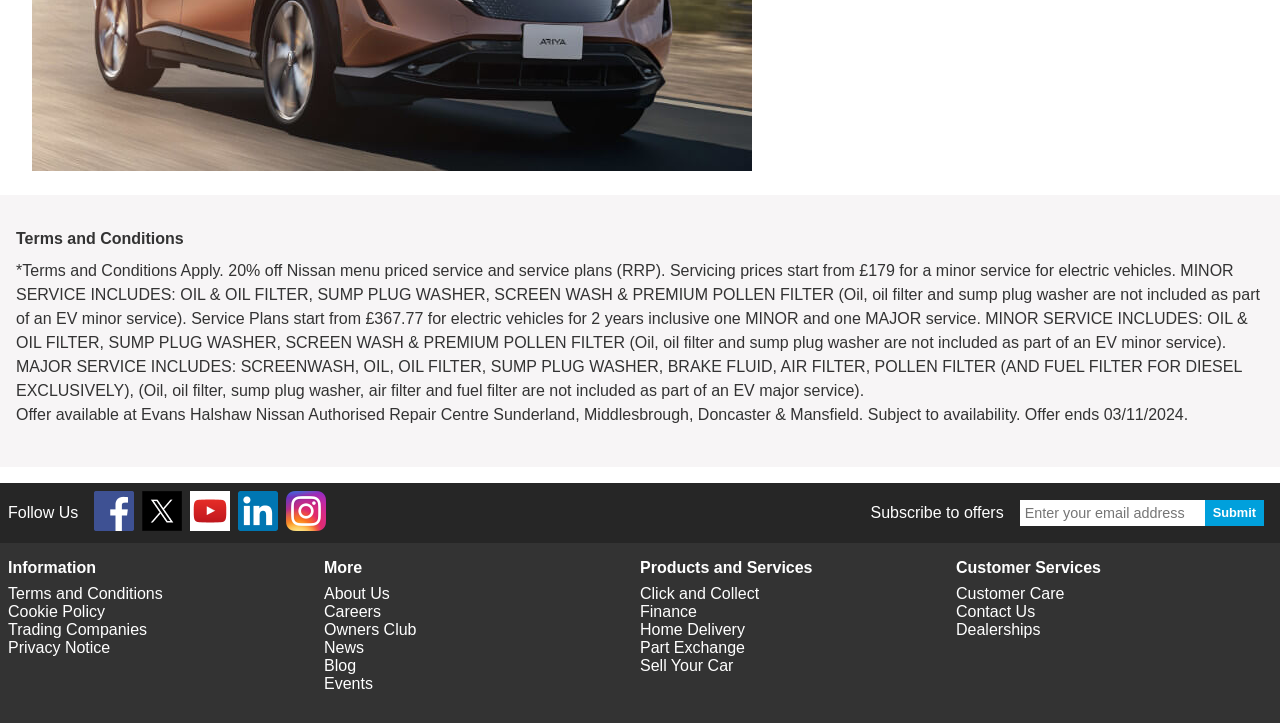Please provide a one-word or short phrase answer to the question:
What is the deadline for the offer?

03/11/2024